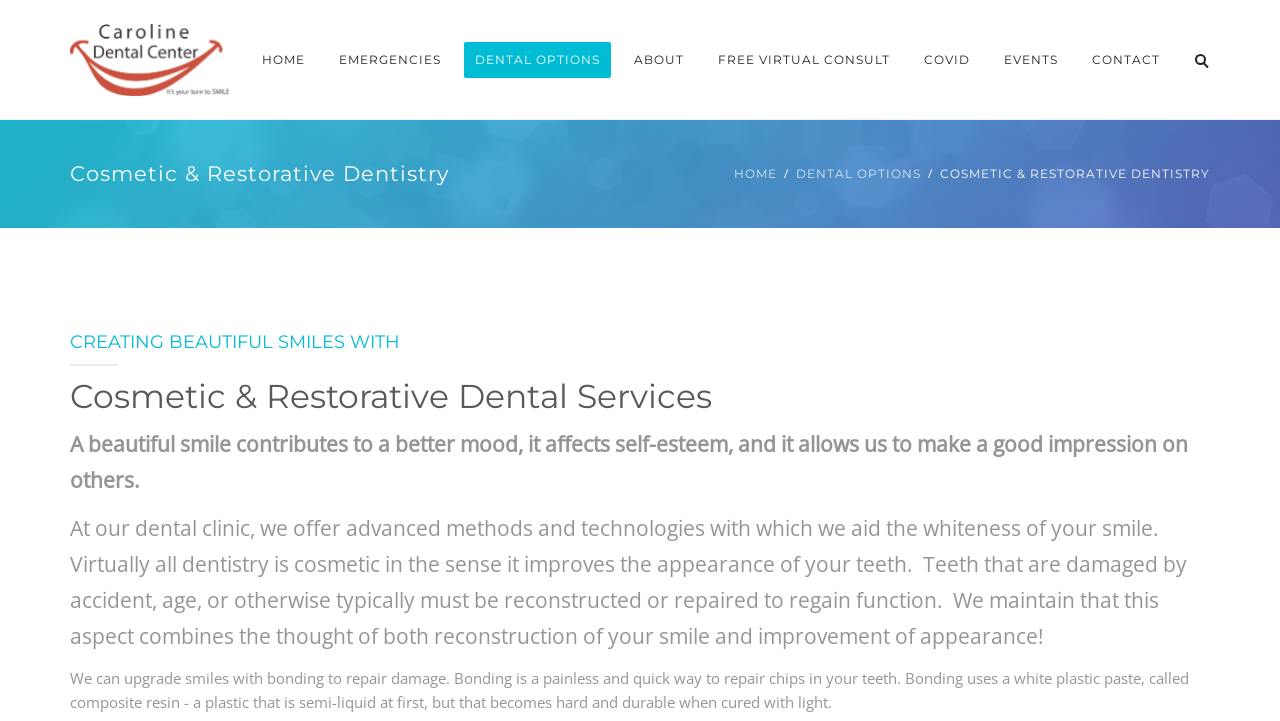Answer the question briefly using a single word or phrase: 
What is the text on the top-left image?

Caroline Dental